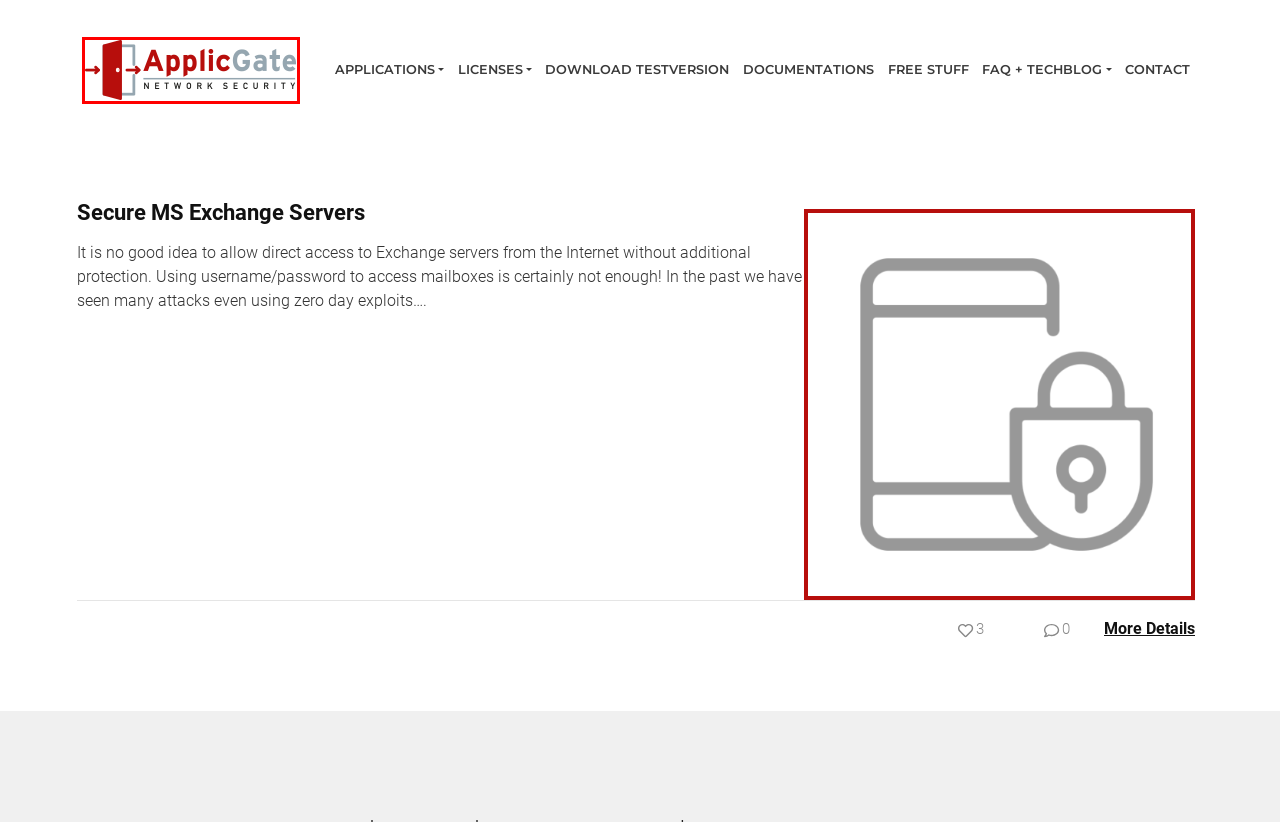Observe the screenshot of a webpage with a red bounding box highlighting an element. Choose the webpage description that accurately reflects the new page after the element within the bounding box is clicked. Here are the candidates:
A. Free Stuff - ApplicGate
B. Download Testversion - ApplicGate
C. Secure MS Exchange Servers - ApplicGate
D. Contact us - ApplicGate
E. Licenses Archives - ApplicGate
F. Homepage - ApplicGate
G. Documentations - ApplicGate
H. Applications Archives - ApplicGate

F